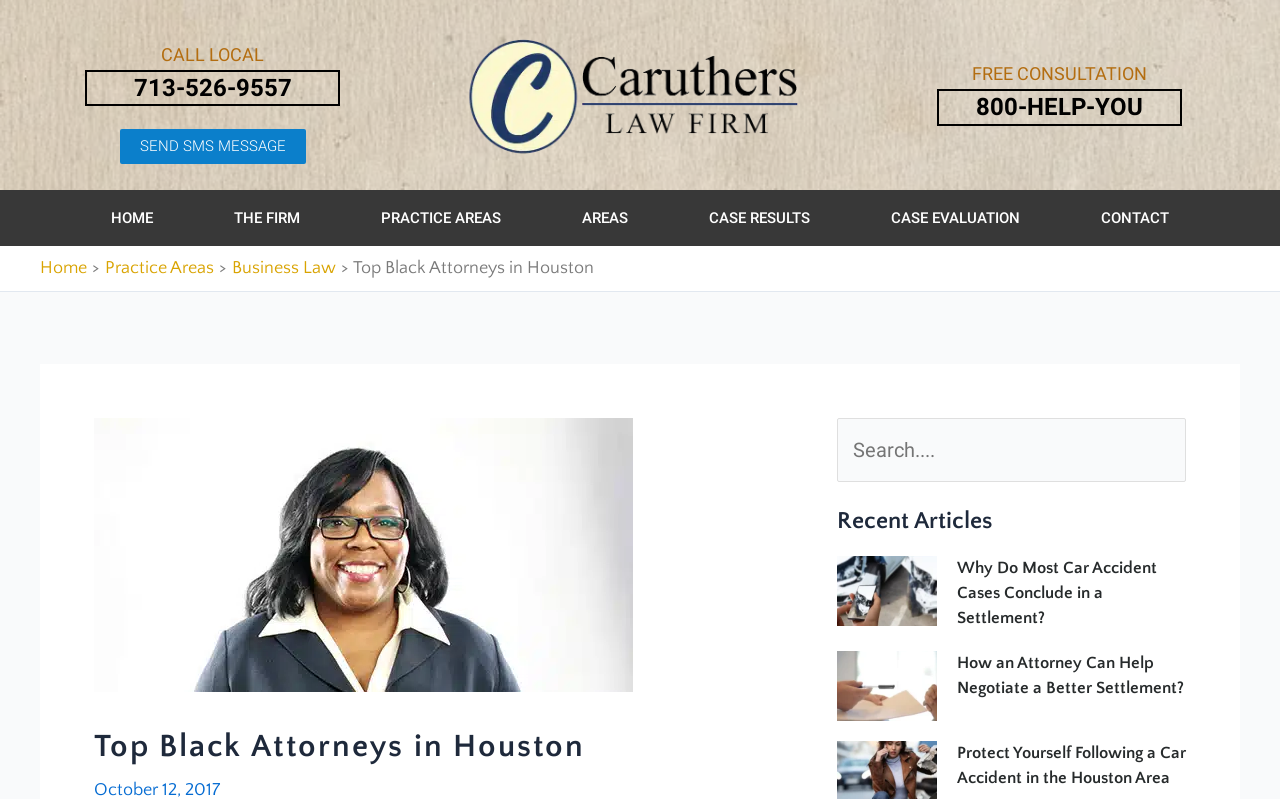What is the phone number to call for a free consultation?
Using the image, elaborate on the answer with as much detail as possible.

I found the phone number by looking at the links on the webpage, specifically the one that says 'FREE CONSULTATION' and has the phone number '713-526-9557' next to it.